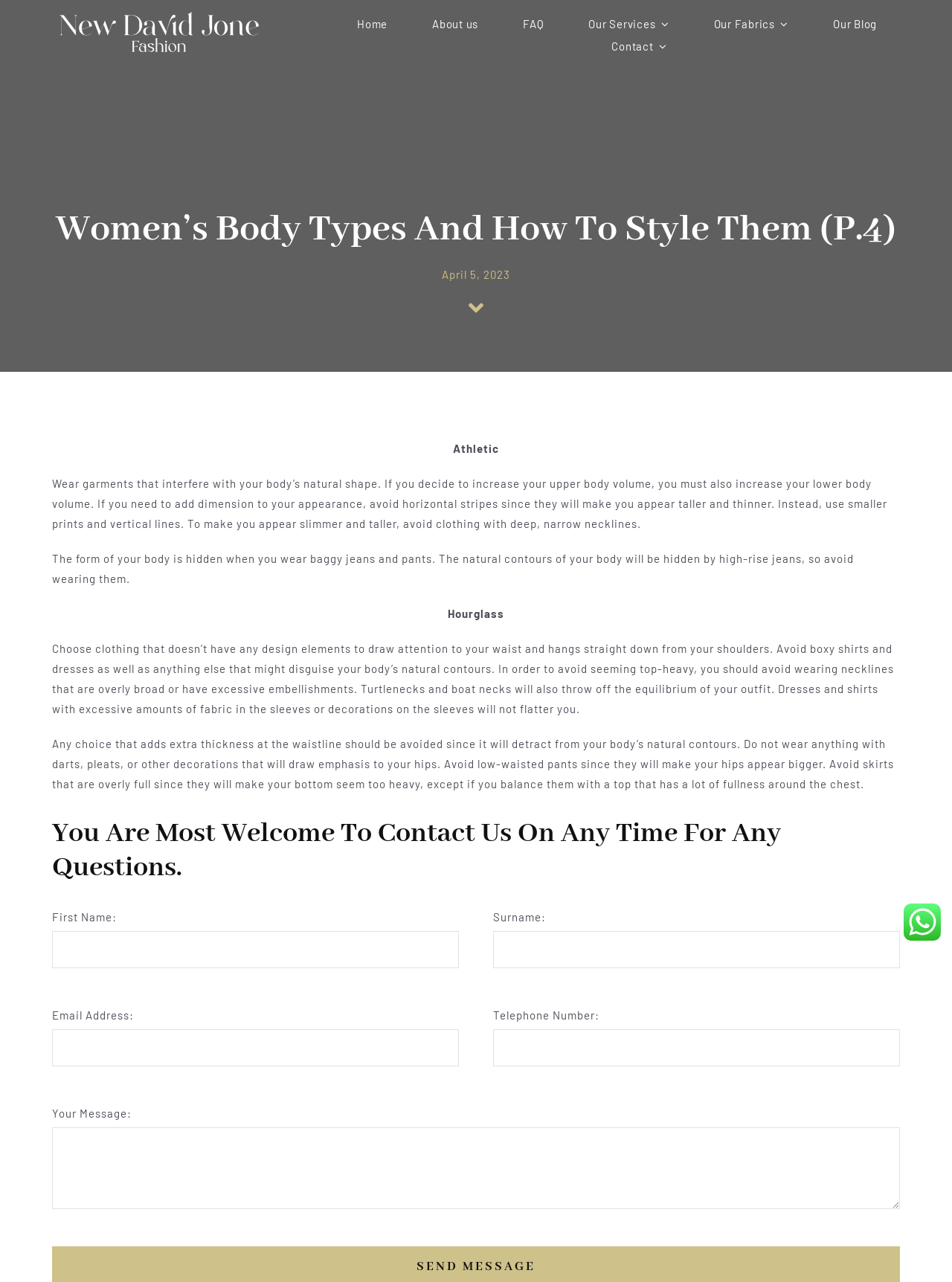Based on the element description Our Blog, identify the bounding box of the UI element in the given webpage screenshot. The coordinates should be in the format (top-left x, top-left y, bottom-right x, bottom-right y) and must be between 0 and 1.

[0.875, 0.011, 0.921, 0.027]